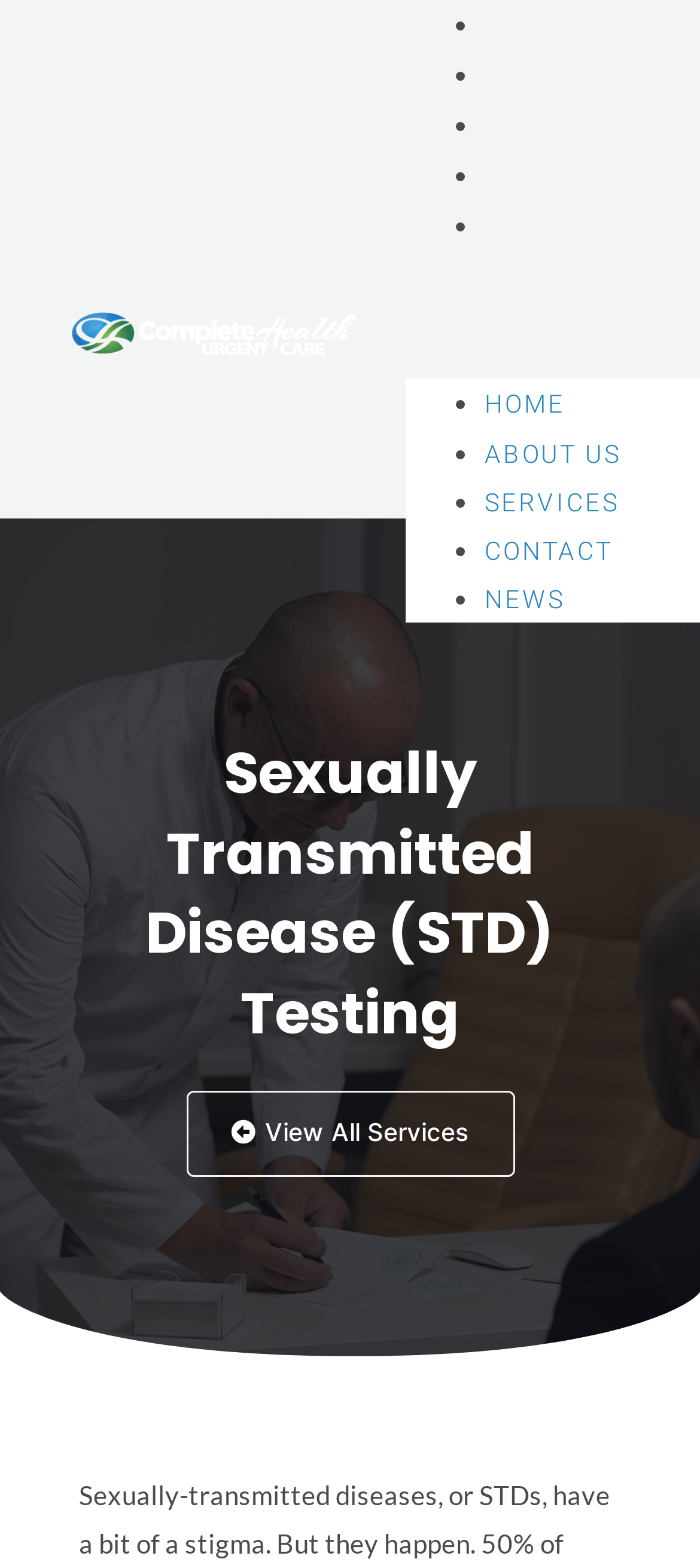Is the menu toggle button expanded?
From the screenshot, supply a one-word or short-phrase answer.

No